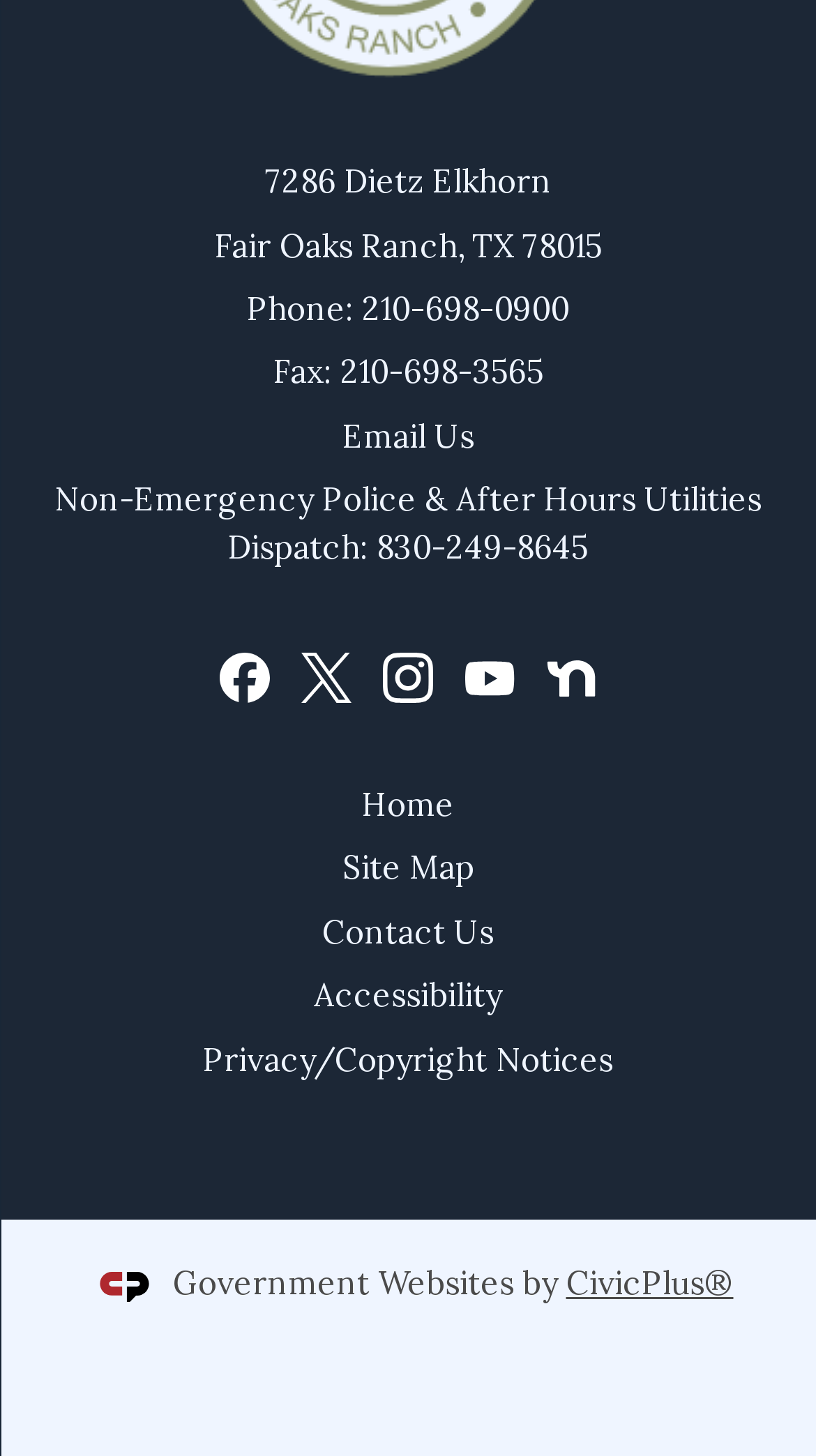Identify the bounding box coordinates necessary to click and complete the given instruction: "Call the Non-Emergency Police & After Hours Utilities Dispatch number".

[0.462, 0.362, 0.721, 0.389]